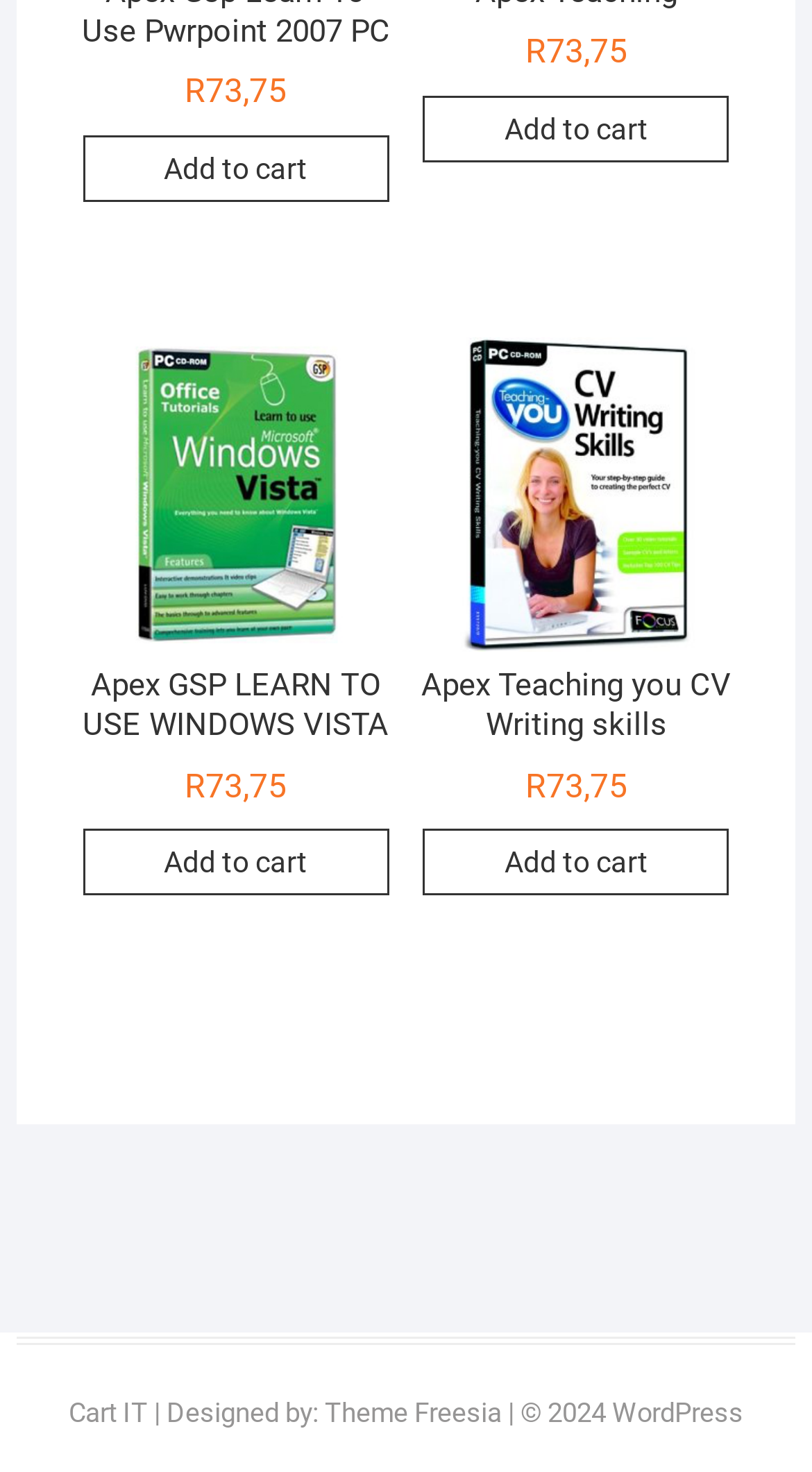Could you highlight the region that needs to be clicked to execute the instruction: "Add 'Apex Gsp Learn To Use Pwrpoint 2007 PC' to cart"?

[0.102, 0.092, 0.479, 0.137]